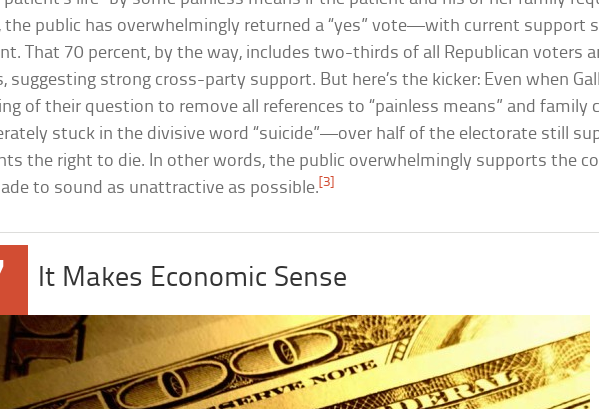Give a short answer to this question using one word or a phrase:
What do the citizens express through the demonstration?

Their views